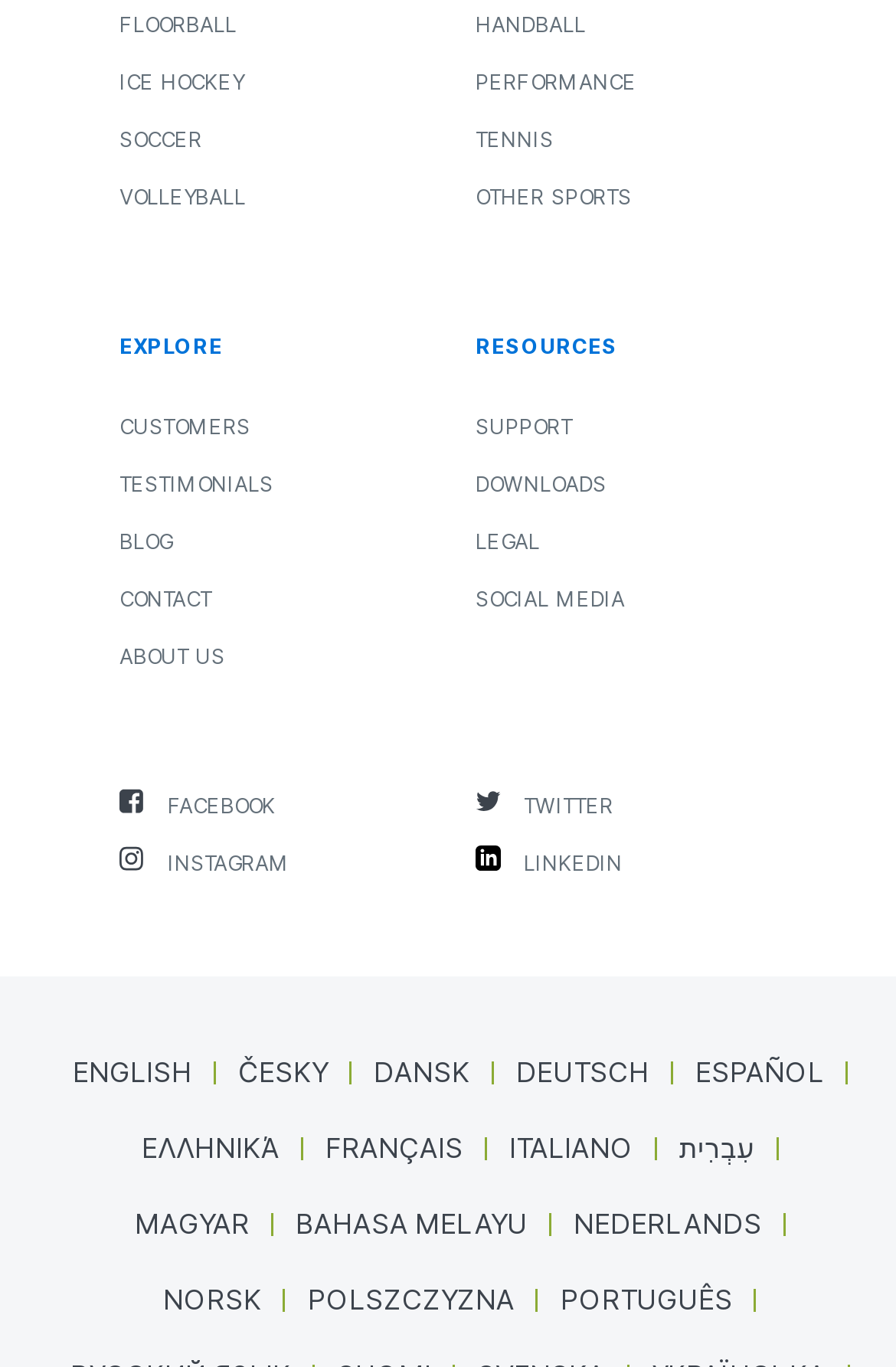Please identify the bounding box coordinates of the clickable area that will allow you to execute the instruction: "Download a report".

None